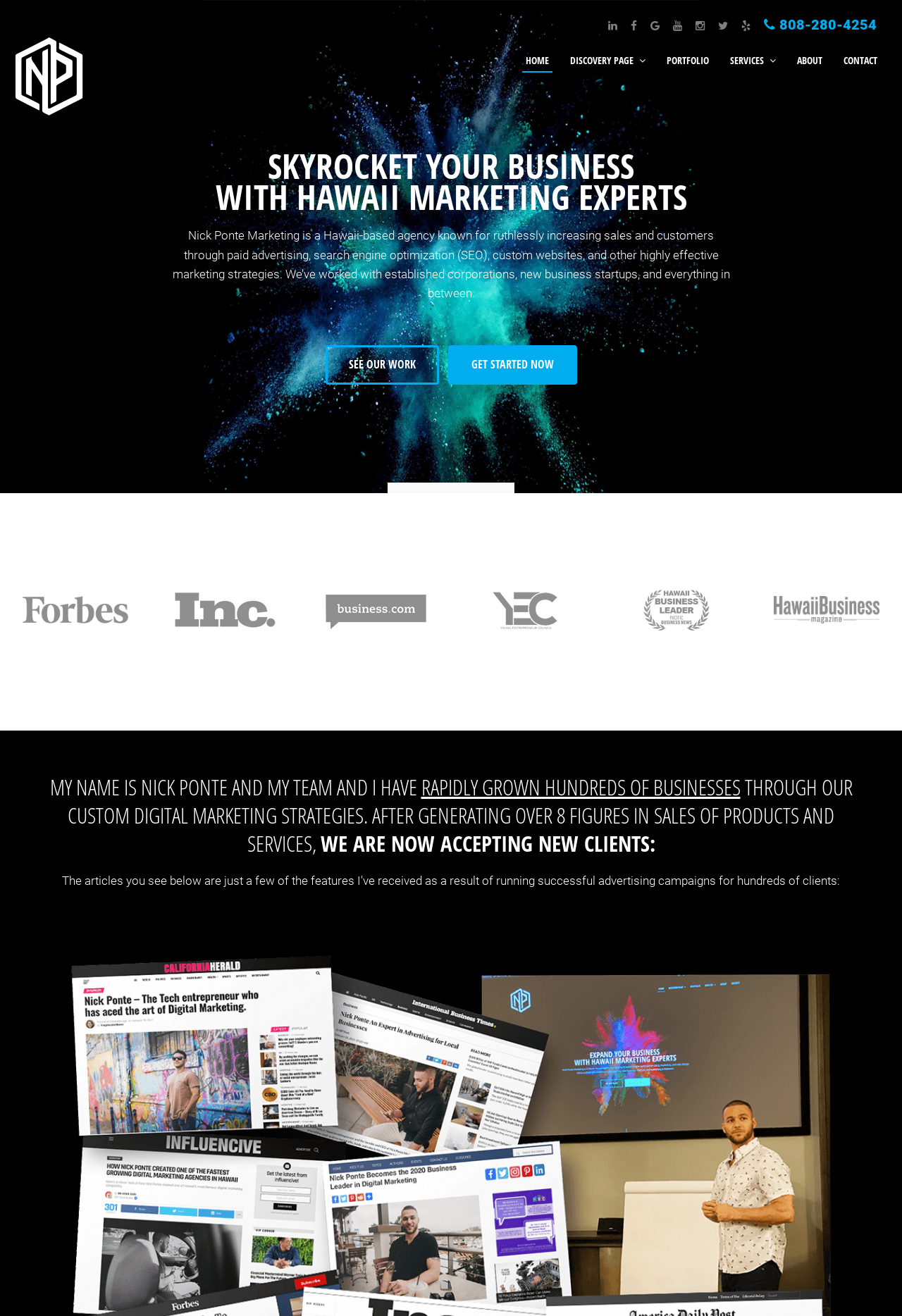Identify the coordinates of the bounding box for the element that must be clicked to accomplish the instruction: "Contact us".

[0.931, 0.038, 0.977, 0.054]